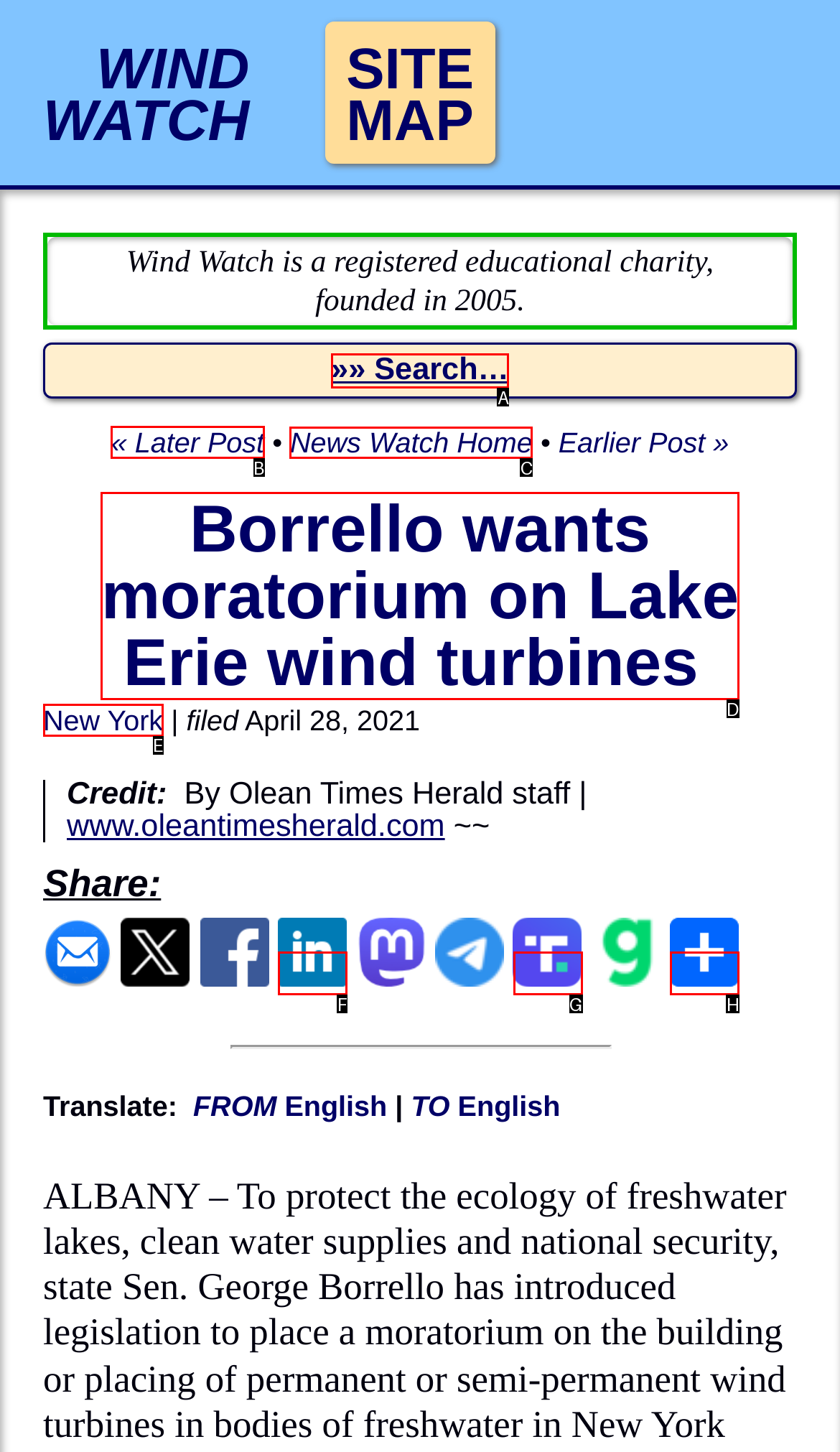Select the HTML element that needs to be clicked to perform the task: Go to News Watch Home. Reply with the letter of the chosen option.

C